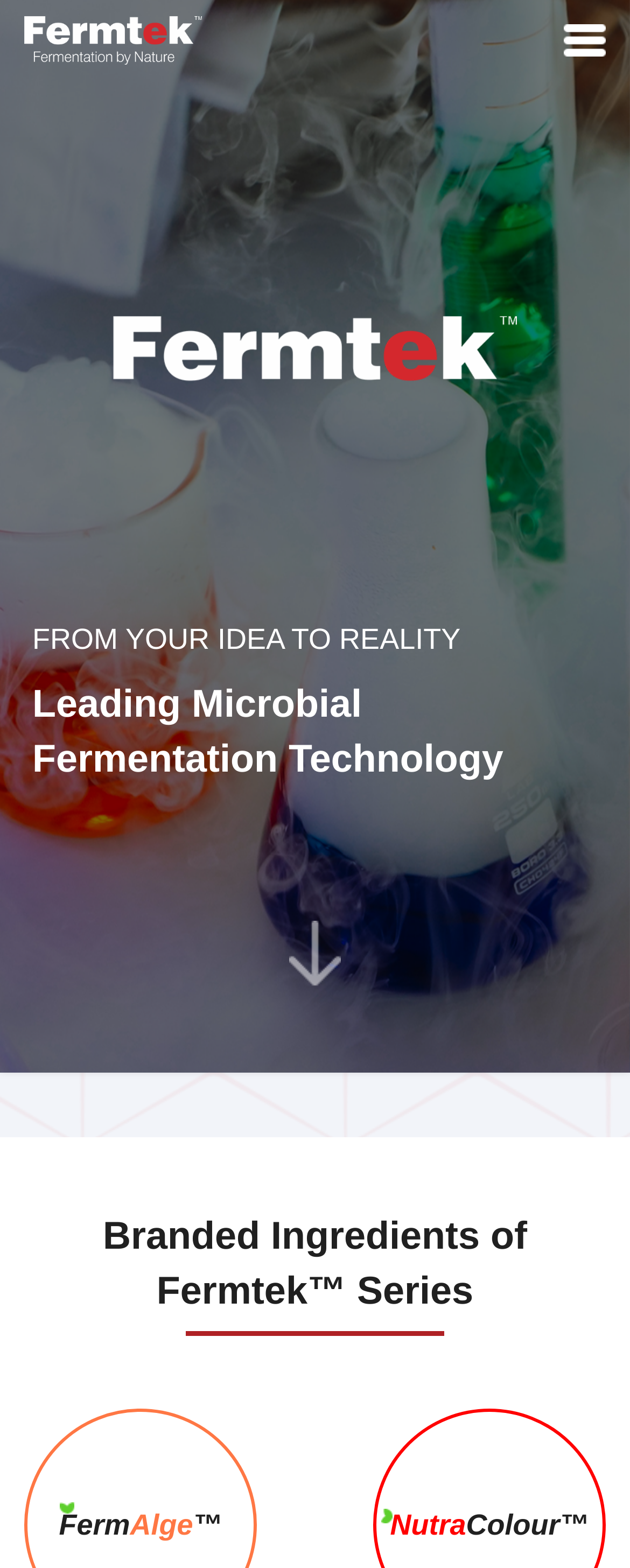What is the name of the branded ingredients series?
Deliver a detailed and extensive answer to the question.

I found the answer by looking at the static text 'Fermtek Series' located at [0.249, 0.81, 0.751, 0.838] which is next to the text 'Branded Ingredients of' at [0.163, 0.775, 0.837, 0.802].